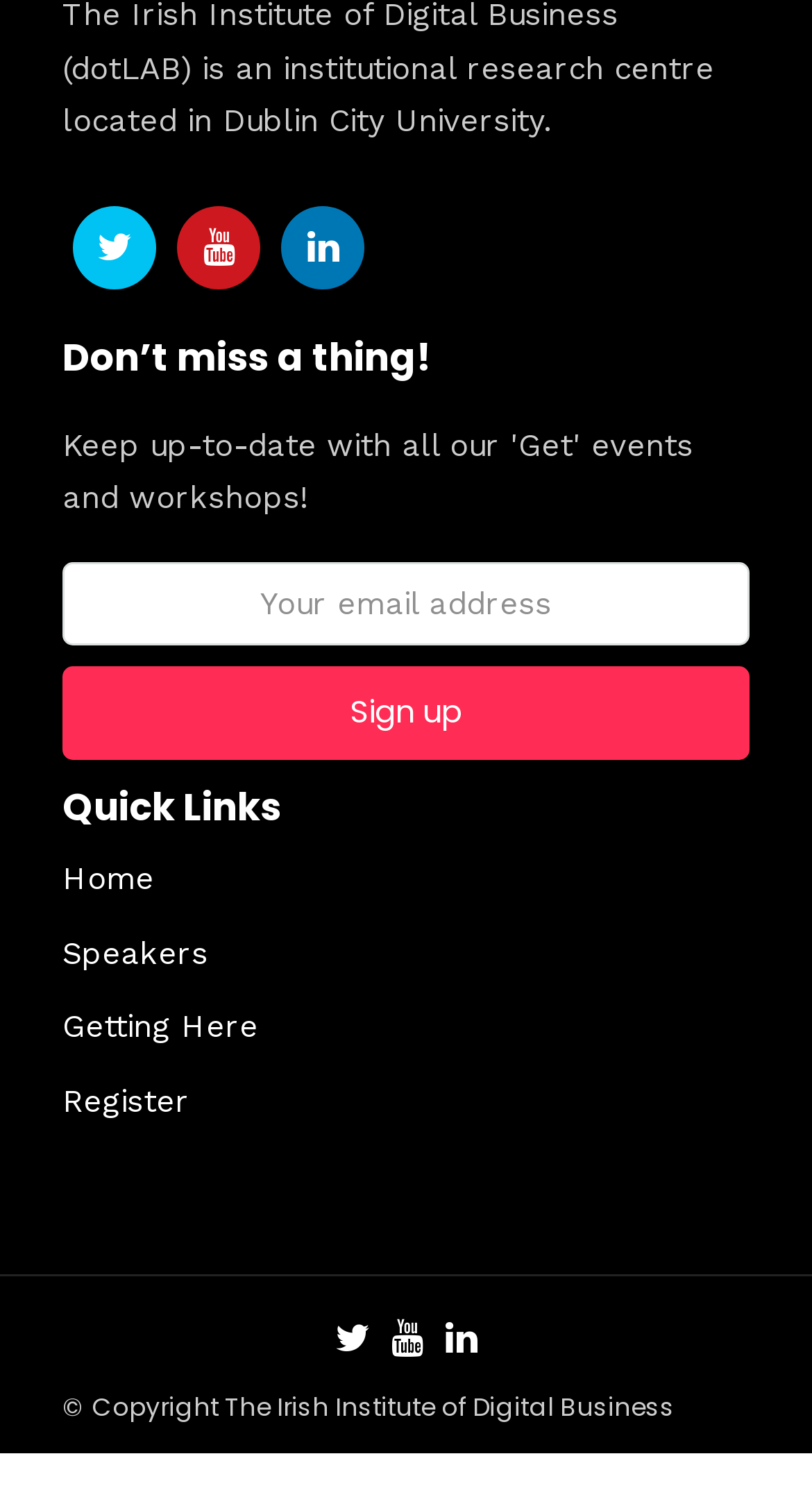Could you find the bounding box coordinates of the clickable area to complete this instruction: "Enter email address"?

[0.077, 0.376, 0.923, 0.432]